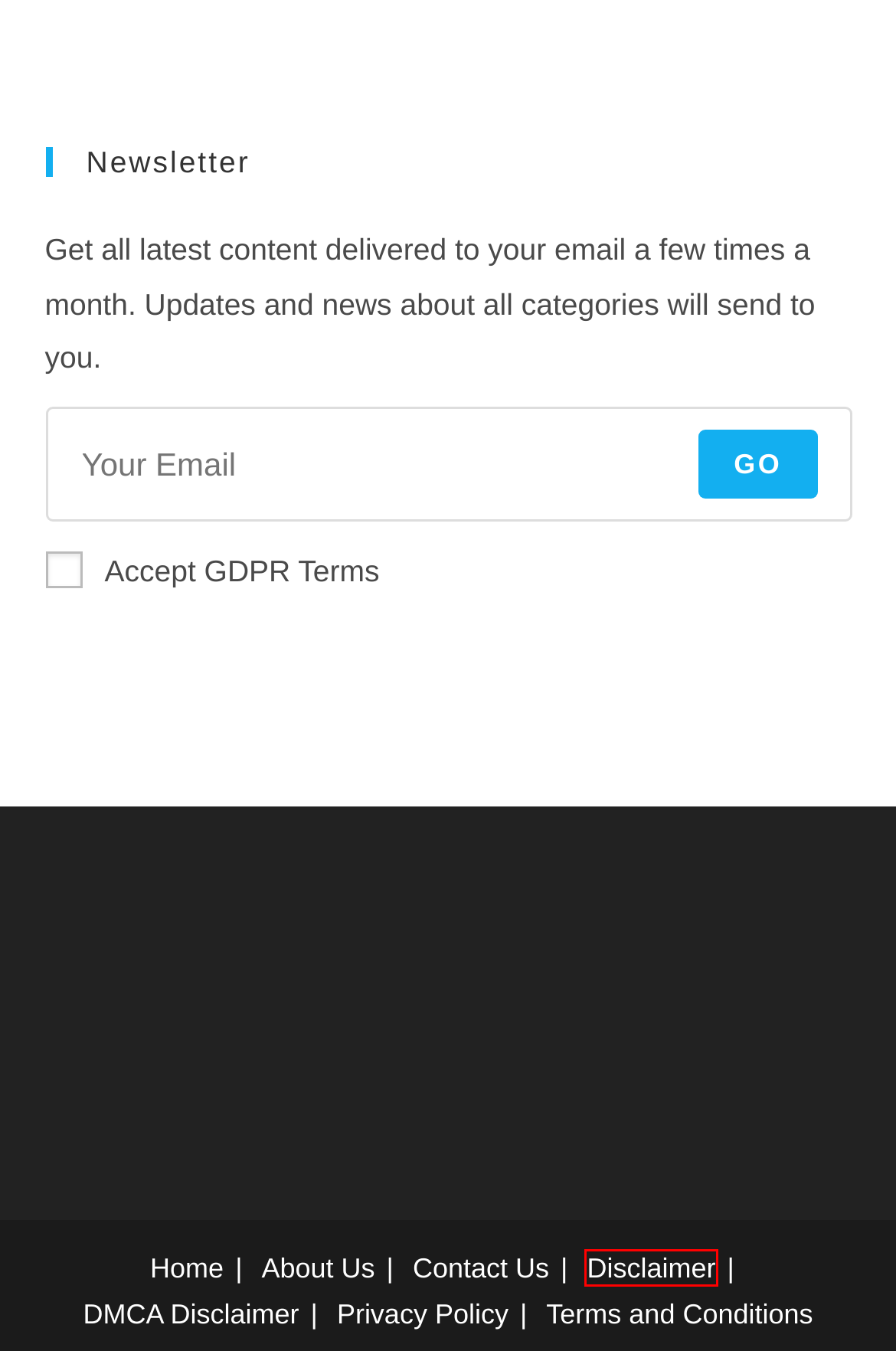Given a screenshot of a webpage featuring a red bounding box, identify the best matching webpage description for the new page after the element within the red box is clicked. Here are the options:
A. Popular Ceilings 2023: 7 Top Trends To Try
B. About Us - Interior Decor Trends
C. Contact Us - Interior Decor Trends
D. Disclaimer - Interior Decor Trends
E. Terms and Conditions - Interior Decor Trends
F. 5 Trends Of Modern Office Architecture 2023
G. DMCA Disclaimer - Interior Decor Trends
H. Privacy Policy - Interior Decor Trends

D